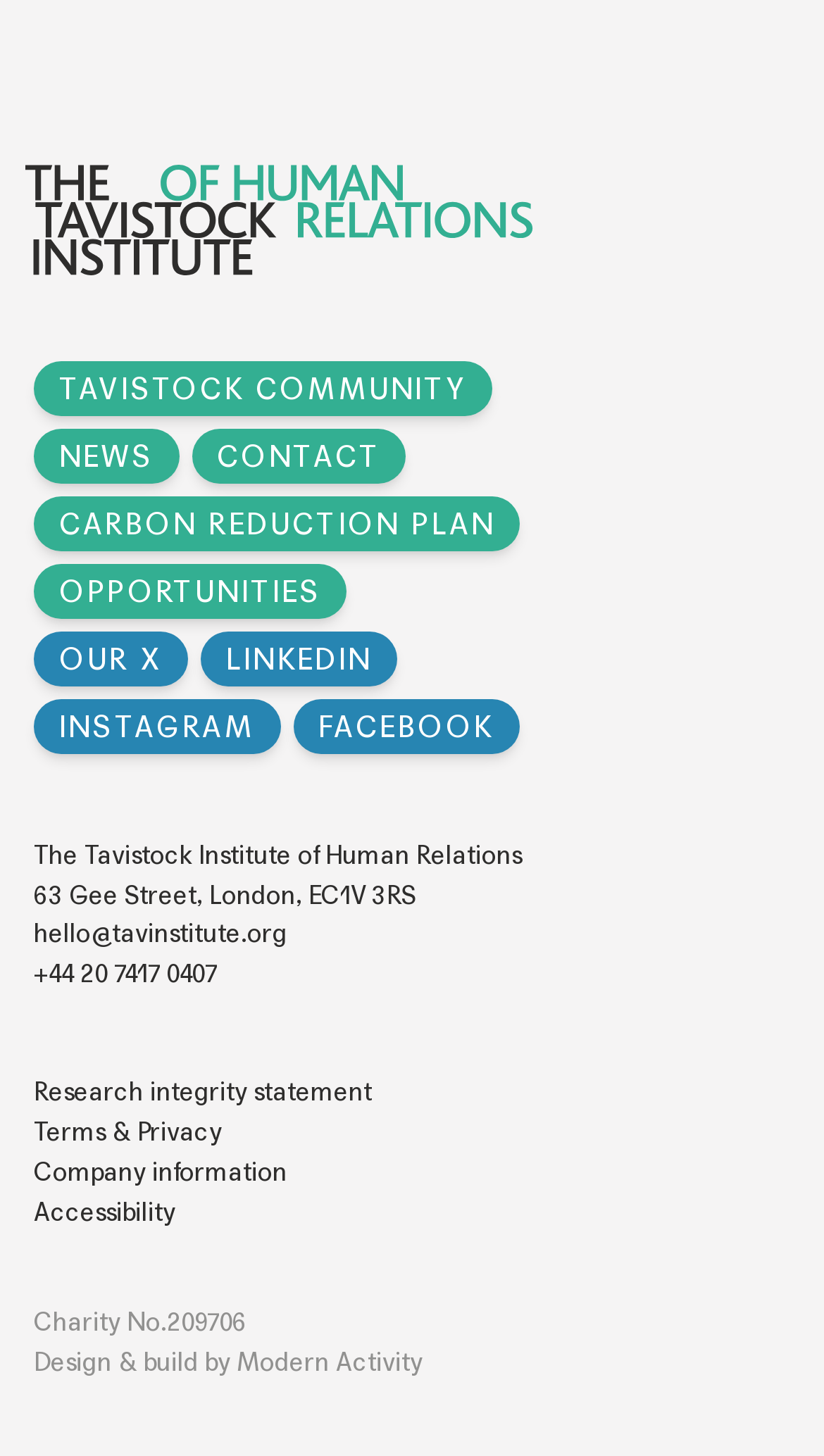Please locate the bounding box coordinates of the region I need to click to follow this instruction: "Visit Tavistock Community".

[0.041, 0.248, 0.596, 0.286]